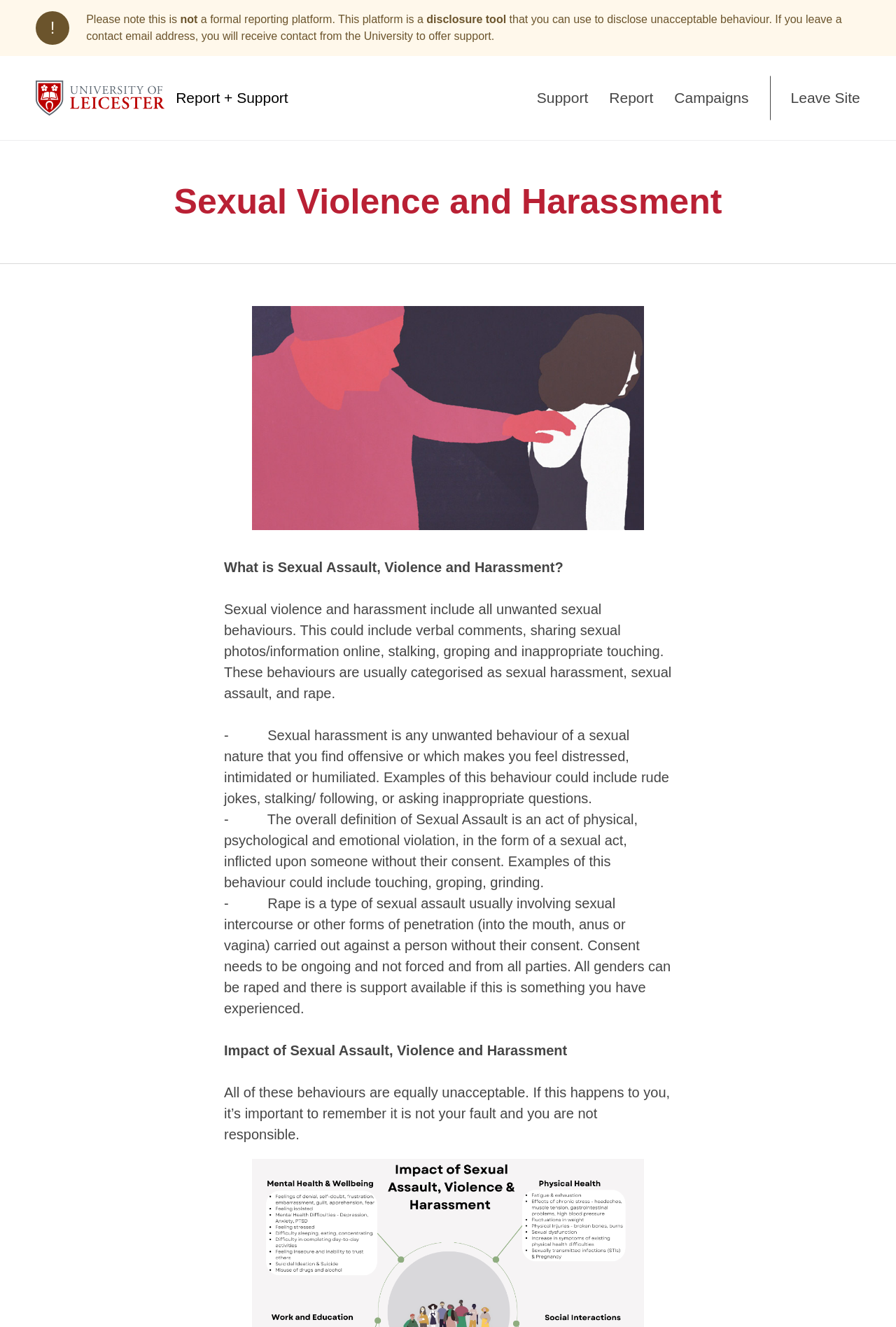Please provide a detailed answer to the question below based on the screenshot: 
What is the definition of rape?

Based on the text, rape is a type of sexual assault usually involving sexual intercourse or other forms of penetration carried out against a person without their consent, and consent needs to be ongoing and not forced and from all parties.